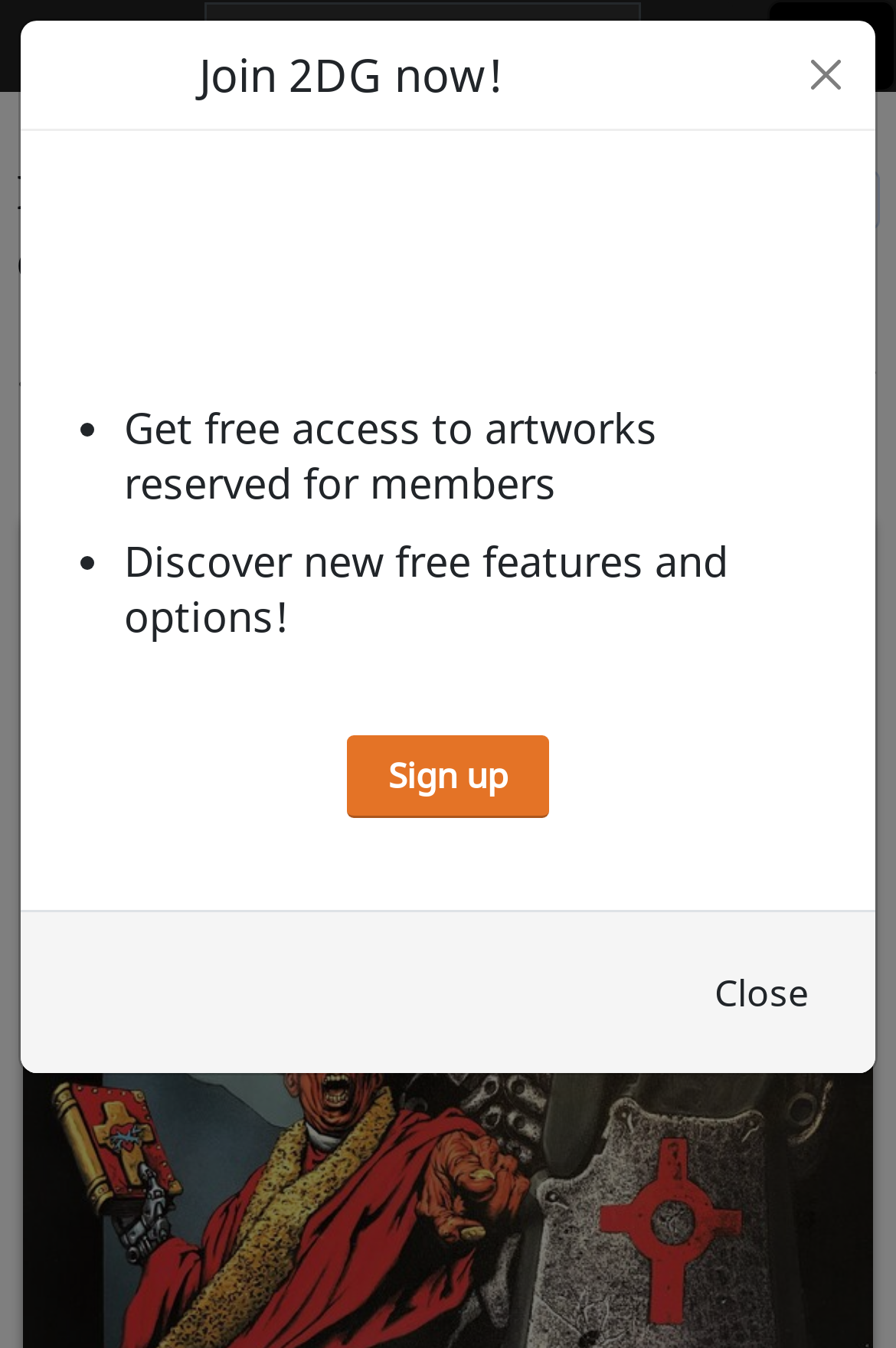Explain the webpage in detail.

This webpage appears to be a showcase for a magazine cover art, specifically "Théodor by Paolo Parente - Original Cover" published by Granata Press. 

At the top left, there is a link to "2DG" and a search bar with a magnifying glass icon on the right. Below the search bar, there is a button to toggle navigation. 

On the right side of the top section, there is a button to join "2DG now!" and a close button next to it. Below these buttons, there is a large banner image of "2DG". 

The main content of the page is divided into two sections. The first section has two bullet points, each with a brief description. The first bullet point describes getting free access to artworks reserved for members, and the second bullet point mentions discovering new free features and options. 

Below these bullet points, there is a "Sign up" link. 

On the bottom left, there are three links: "In", "MetalHurlant", and an icon that looks like a house. On the bottom right, there are two links: "Back to gallery" and an icon that looks like a share button.